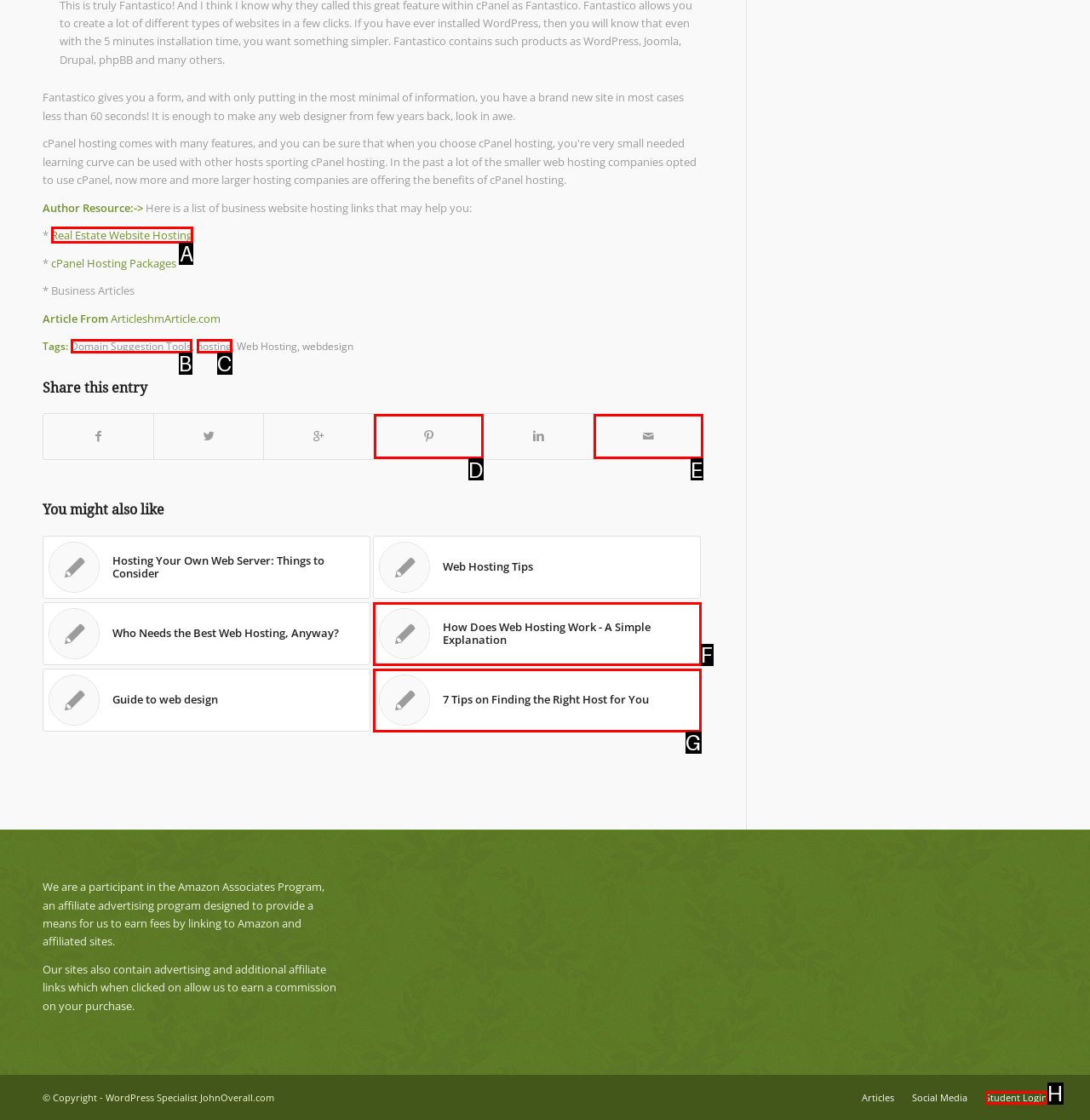Identify the correct choice to execute this task: Click on 'Real Estate Website Hosting'
Respond with the letter corresponding to the right option from the available choices.

A